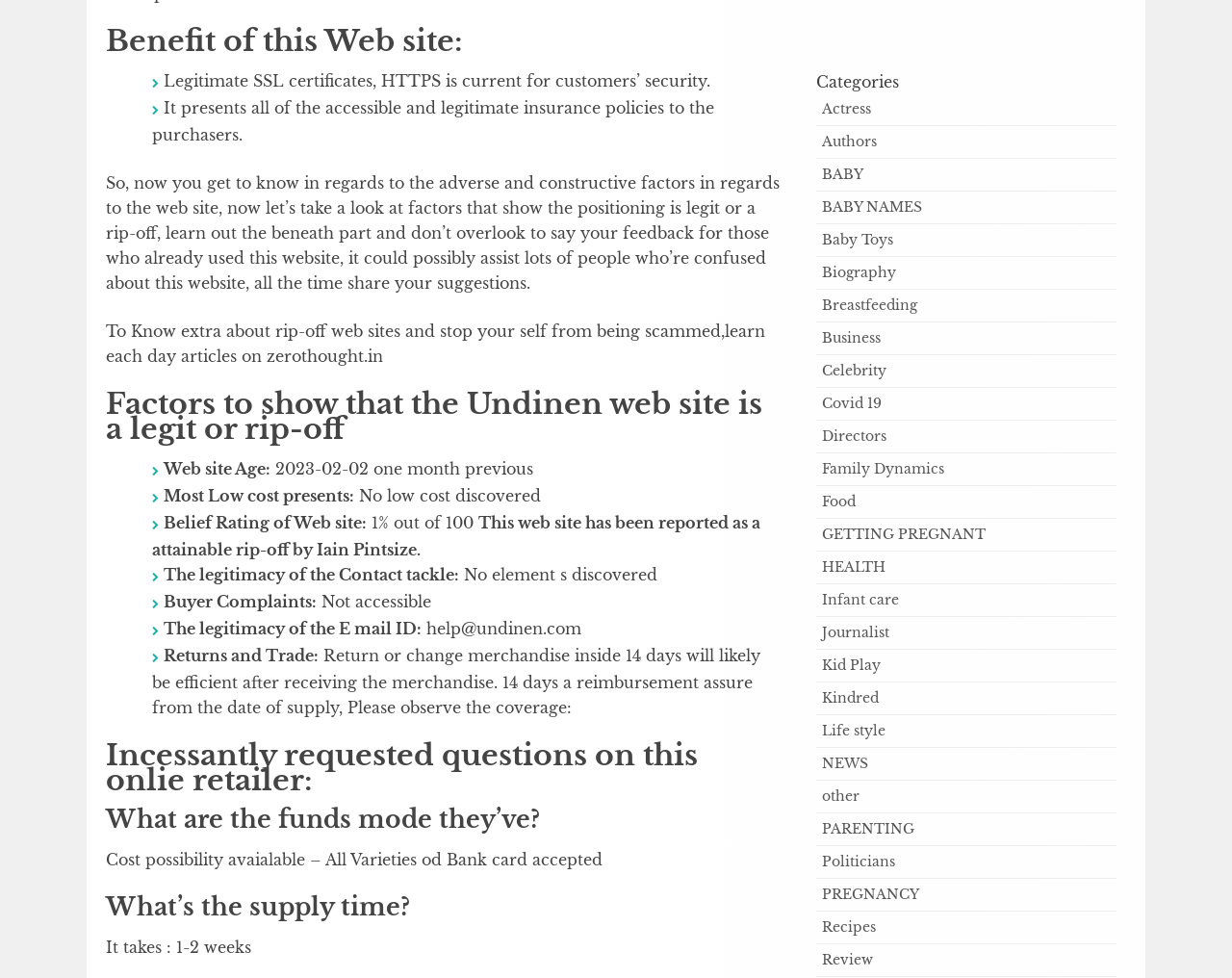What is the delivery time of the Undinen website?
Carefully examine the image and provide a detailed answer to the question.

The answer can be found in the section 'Frequently asked questions on this online store' where it is mentioned that the delivery time is 'It takes: 1-2 weeks'.